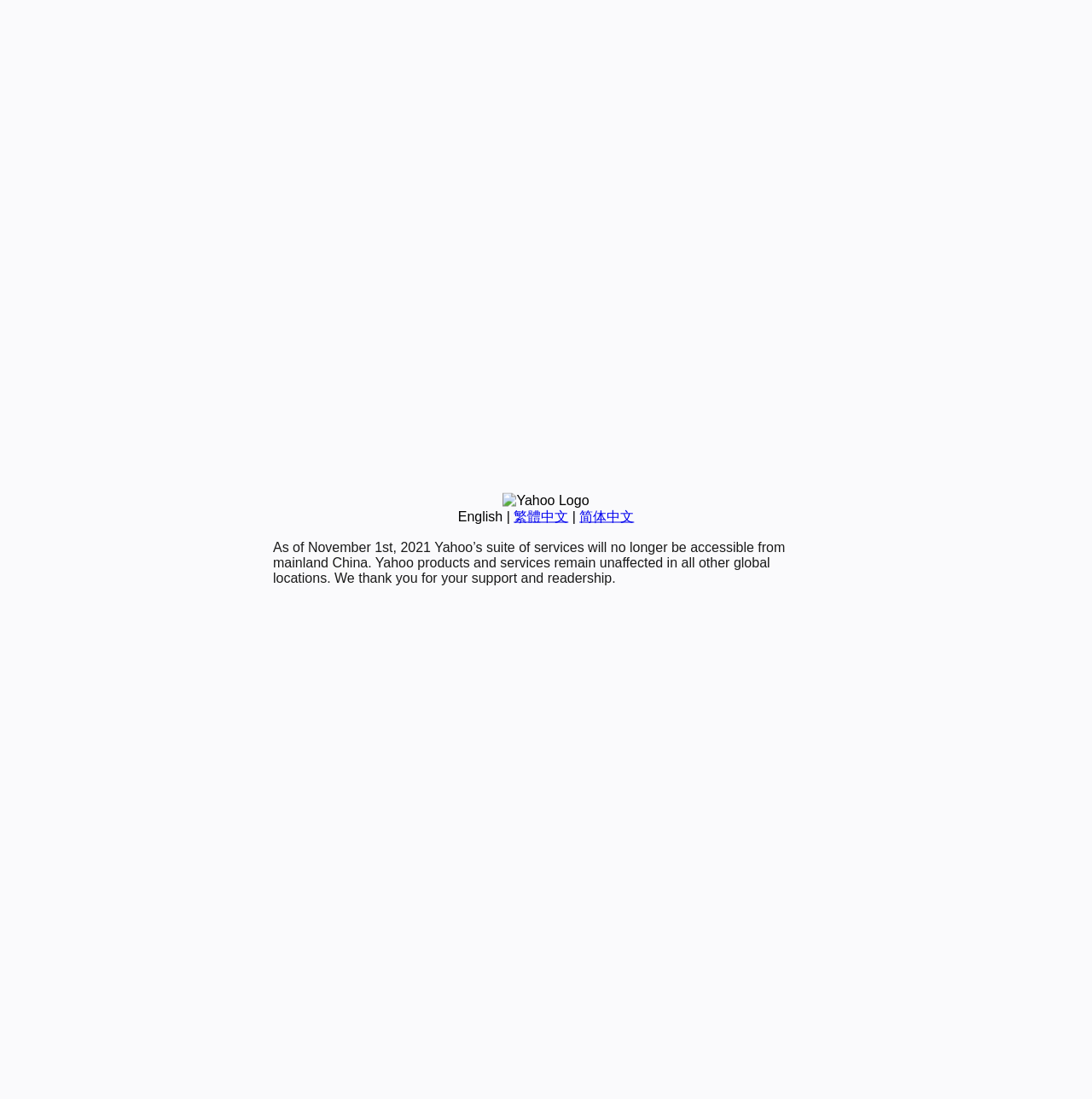Based on the element description: "繁體中文", identify the UI element and provide its bounding box coordinates. Use four float numbers between 0 and 1, [left, top, right, bottom].

[0.47, 0.463, 0.52, 0.476]